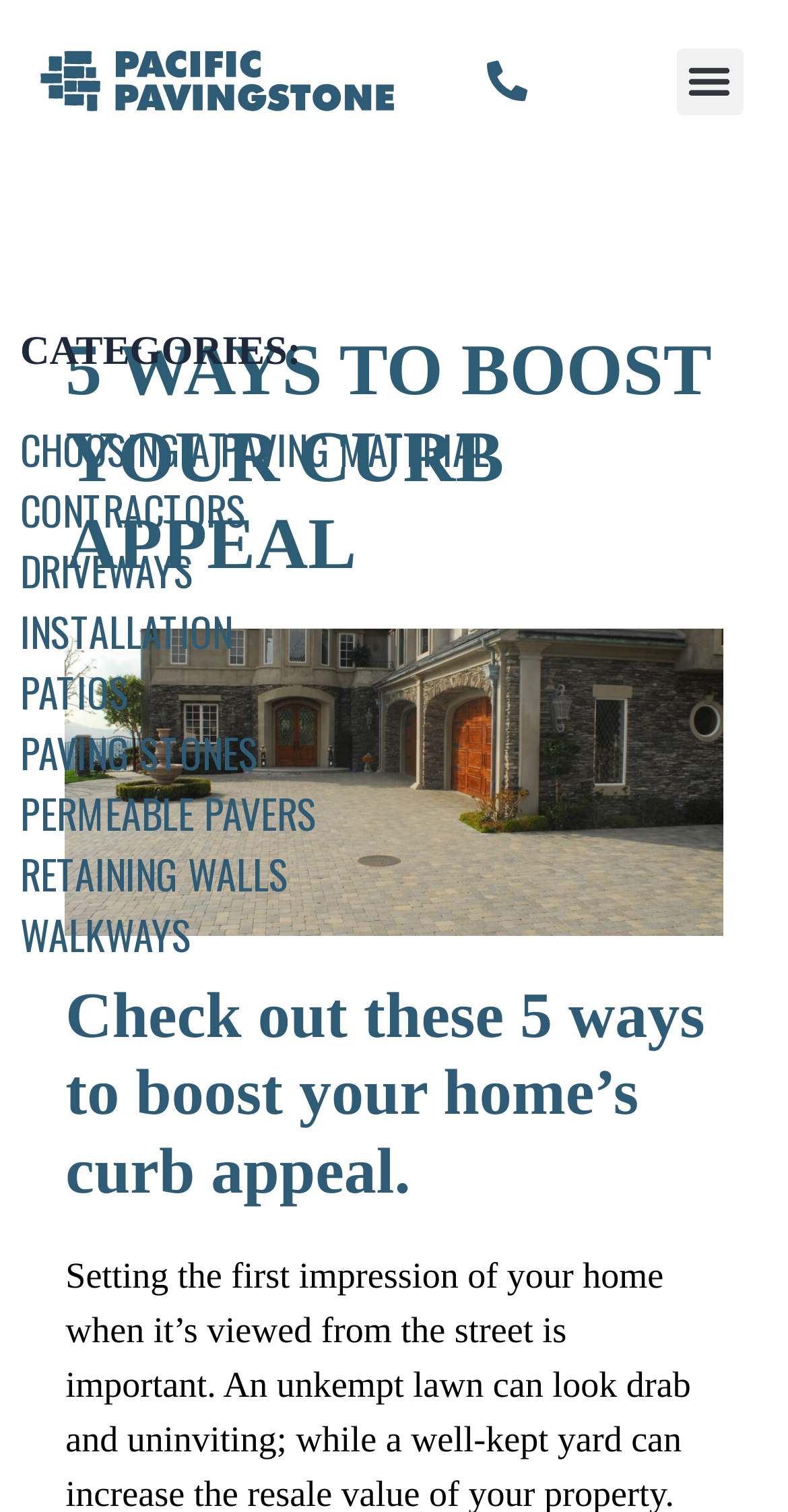Determine the bounding box coordinates for the element that should be clicked to follow this instruction: "Toggle the menu". The coordinates should be given as four float numbers between 0 and 1, in the format [left, top, right, bottom].

[0.858, 0.031, 0.942, 0.076]